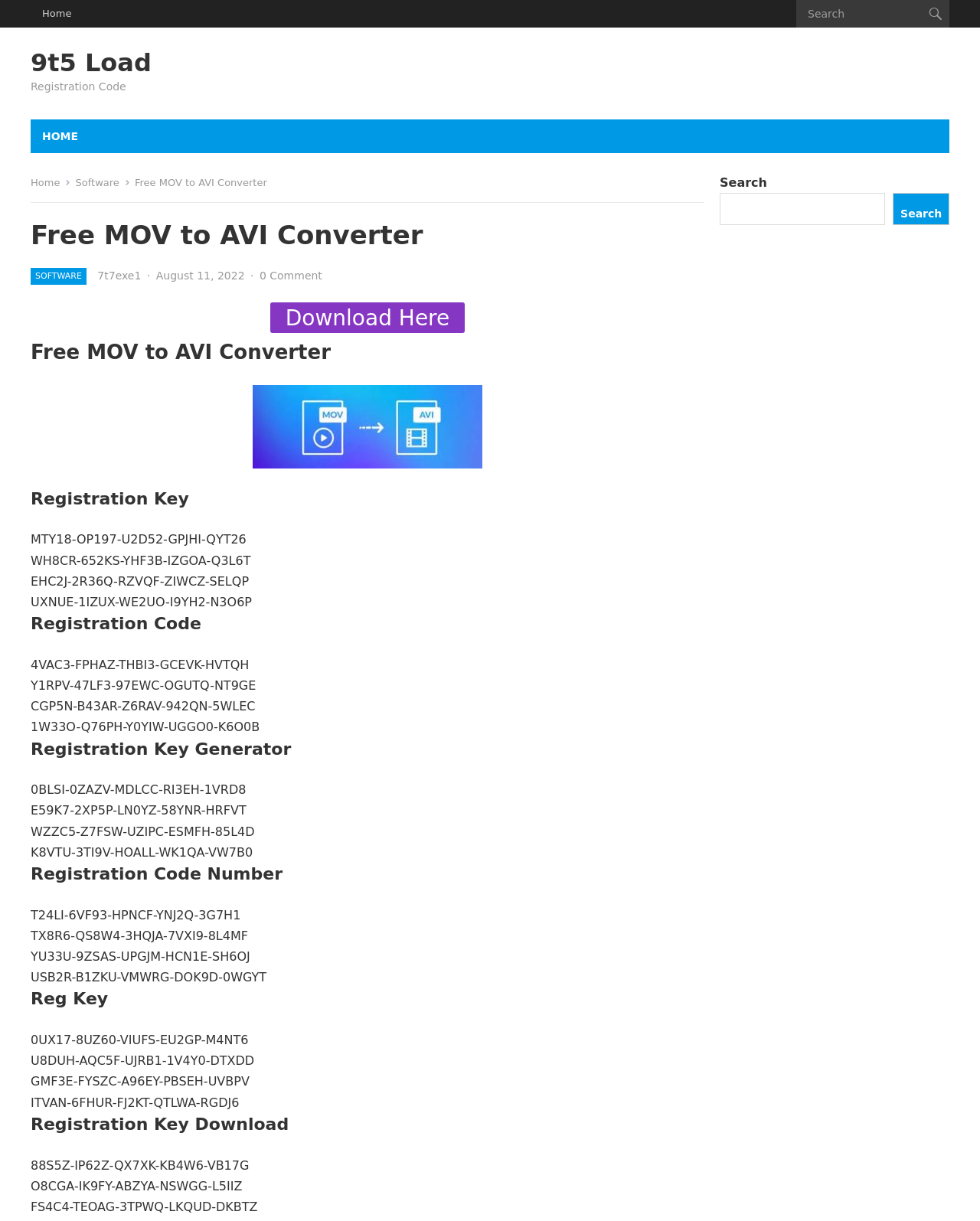What is the registration code for Free MOV to AVI Converter?
Please interpret the details in the image and answer the question thoroughly.

The registration code is listed on the webpage, specifically under the 'Registration Key' section, which provides multiple codes for users to register the software.